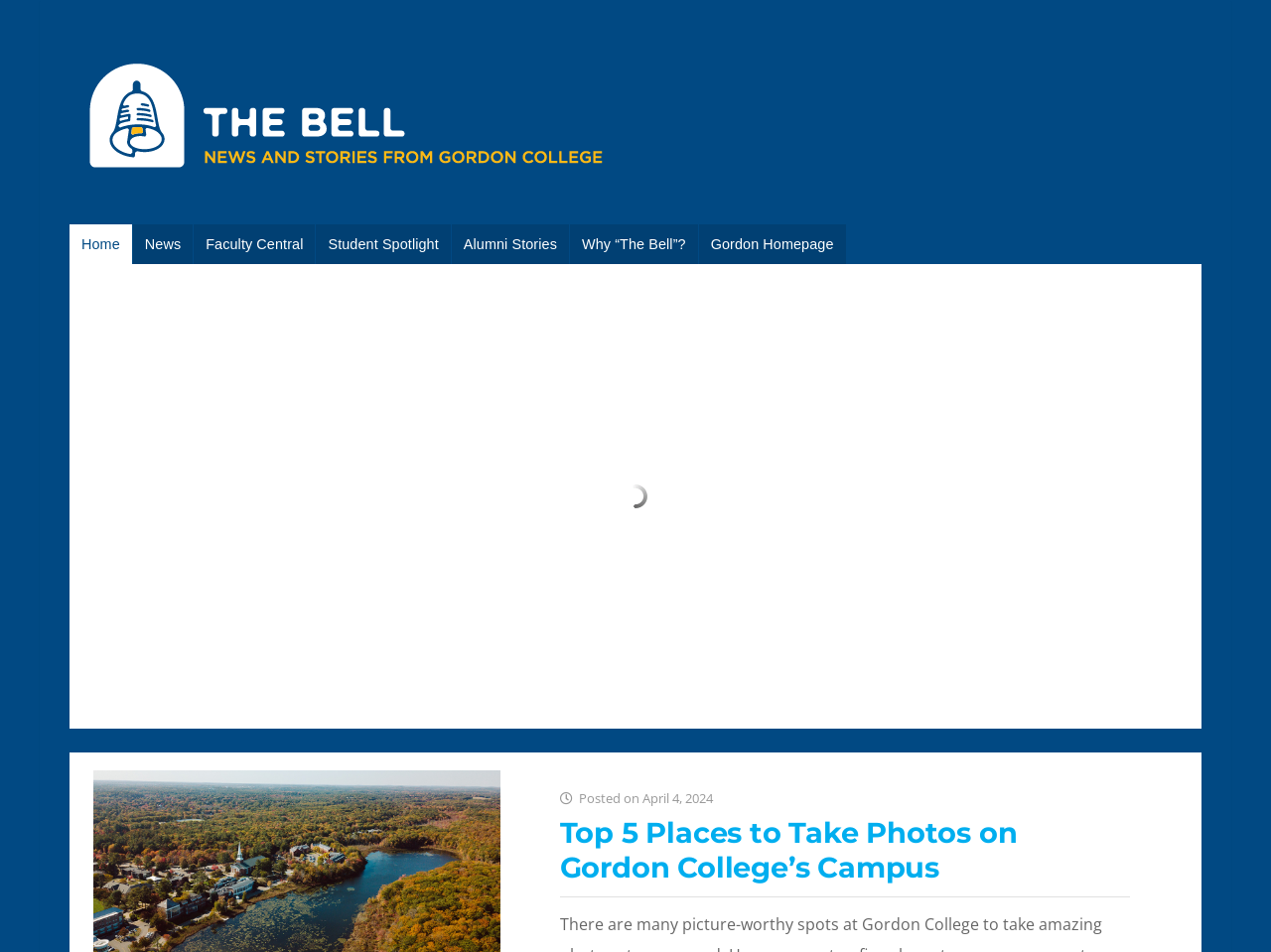Determine the bounding box coordinates of the clickable area required to perform the following instruction: "read the news". The coordinates should be represented as four float numbers between 0 and 1: [left, top, right, bottom].

[0.105, 0.236, 0.152, 0.277]